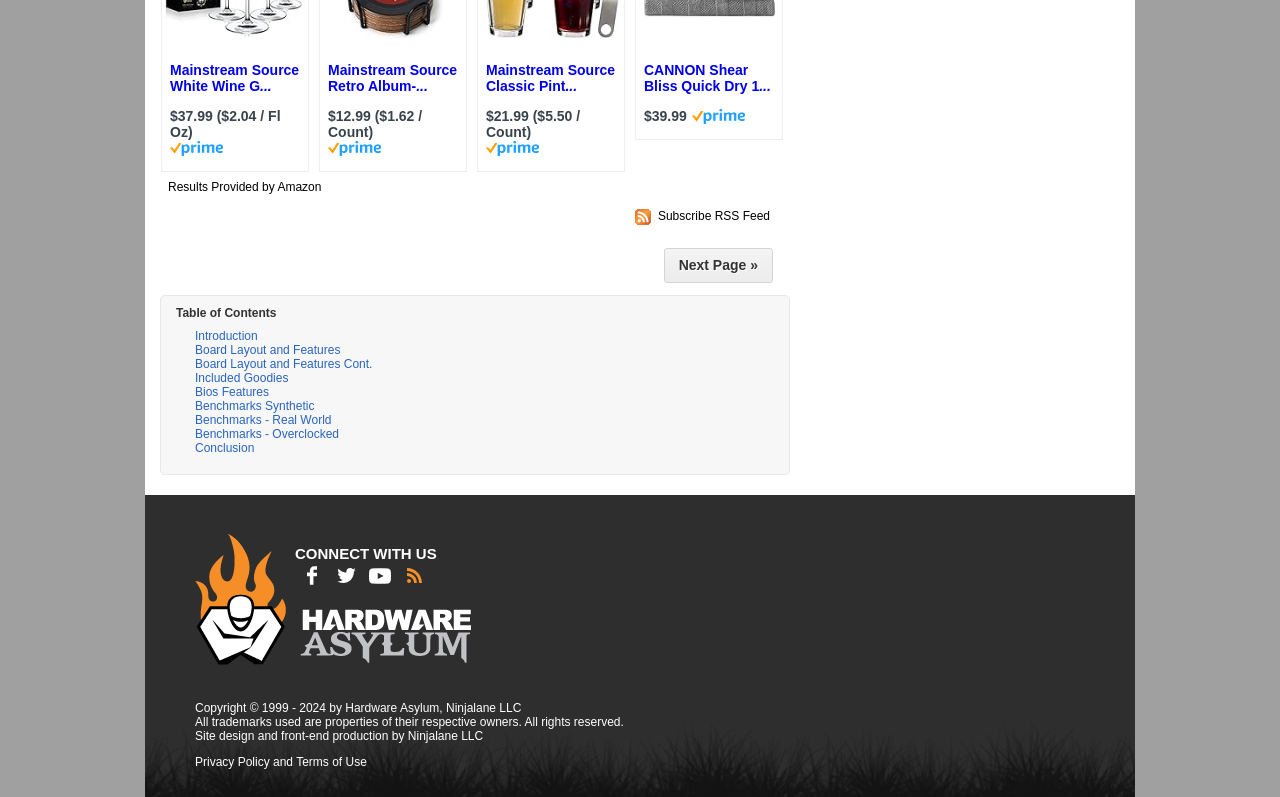What is the purpose of the 'Subscribe RSS Feed' link?
Please use the image to deliver a detailed and complete answer.

I looked at the 'Subscribe RSS Feed' link and inferred that its purpose is to allow users to subscribe to the website's RSS feed, which would provide them with updates on new content.